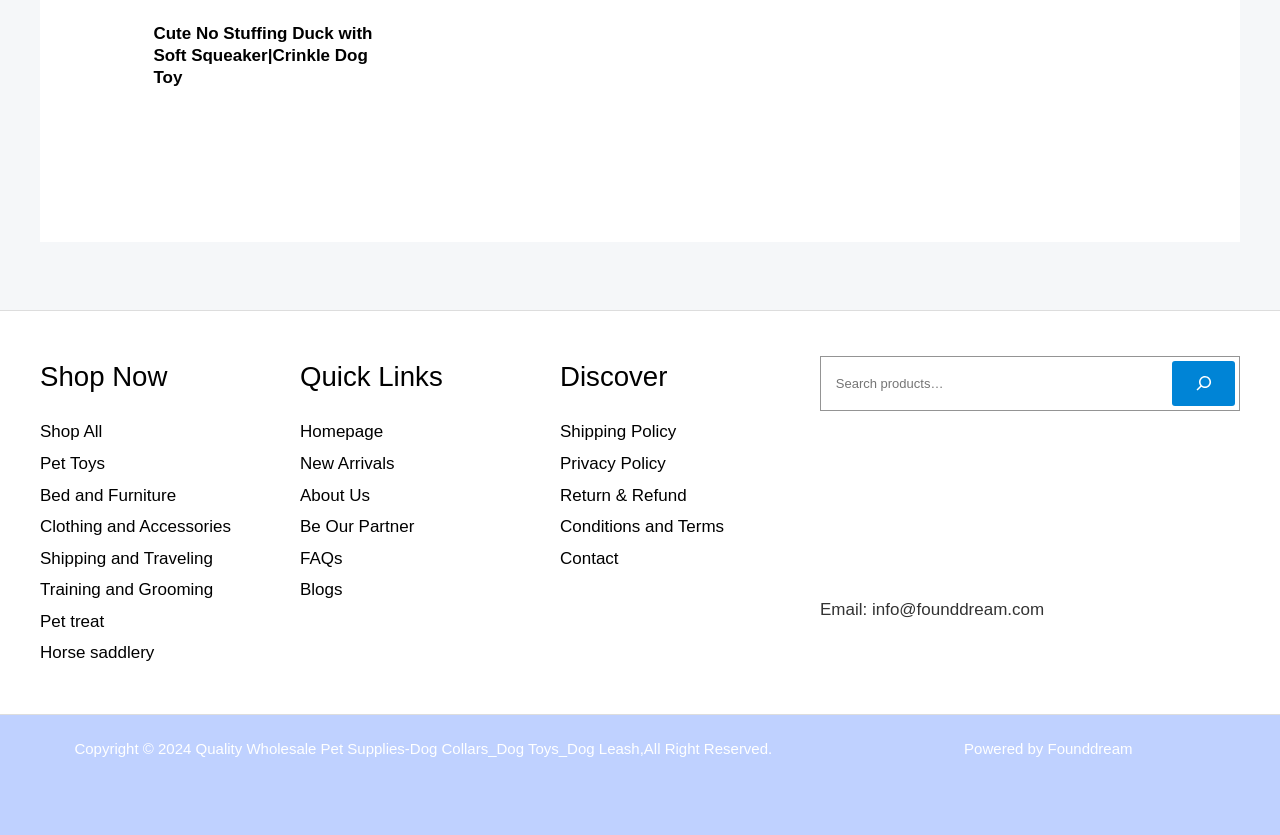Provide a one-word or one-phrase answer to the question:
What is the email address provided?

info@founddream.com